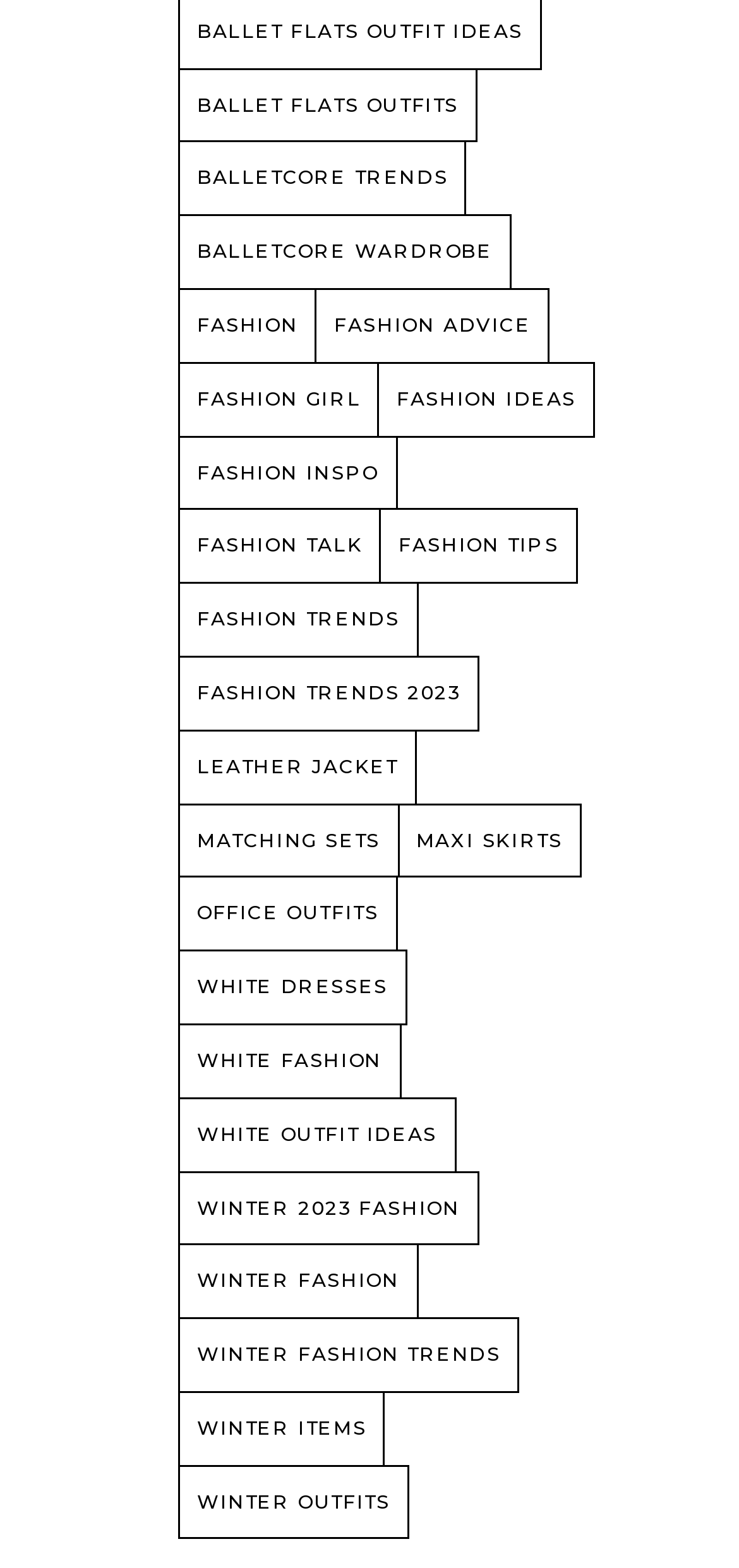How many links are related to winter fashion?
Look at the image and provide a detailed response to the question.

I counted the number of link elements that contain the word 'WINTER' in their text, and found four links: 'WINTER 2023 FASHION', 'WINTER FASHION', 'WINTER FASHION TRENDS', and 'WINTER OUTFITS'.